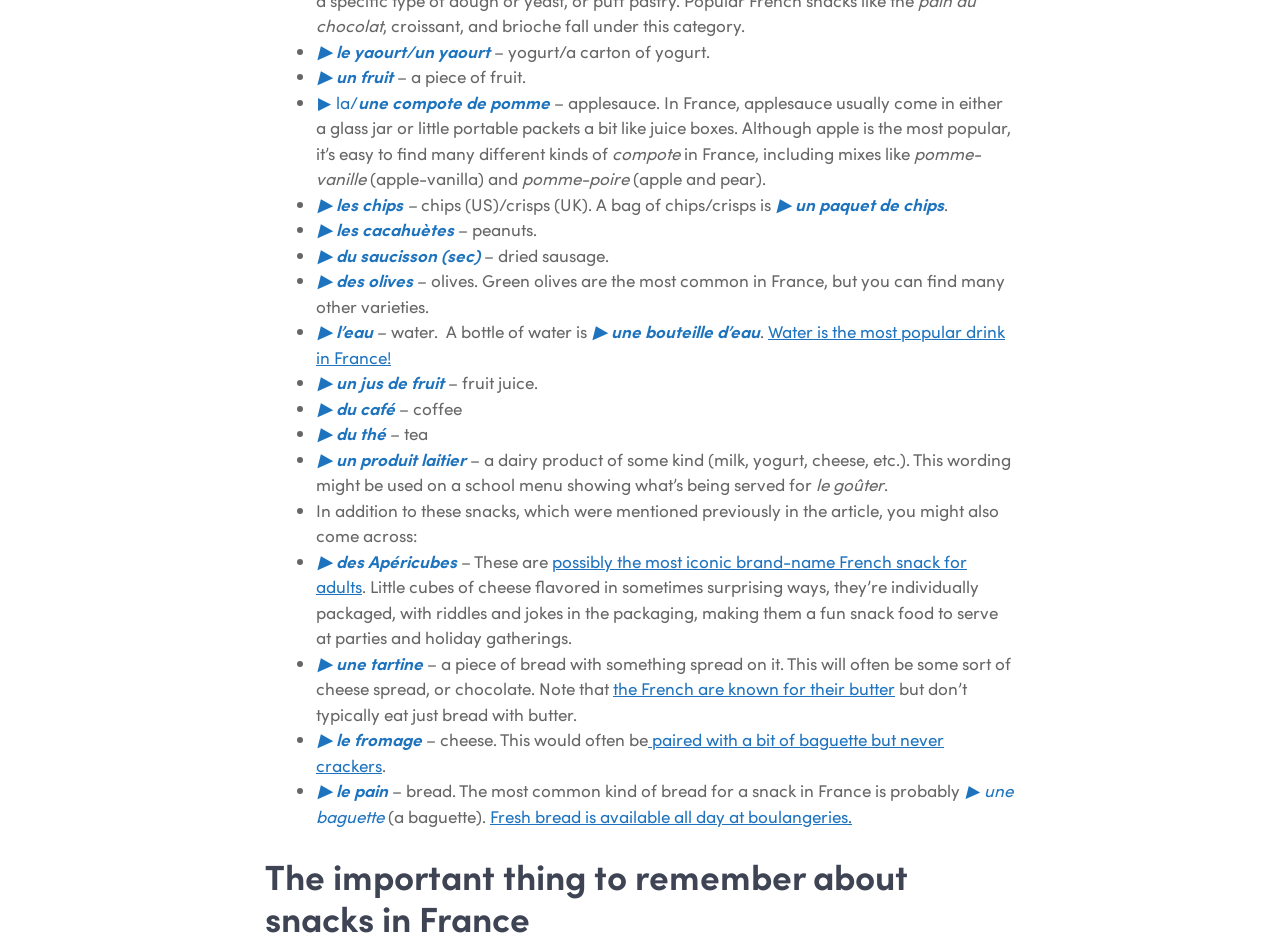Determine the bounding box coordinates for the clickable element required to fulfill the instruction: "Learn about 'l’eau'". Provide the coordinates as four float numbers between 0 and 1, i.e., [left, top, right, bottom].

[0.247, 0.339, 0.291, 0.365]